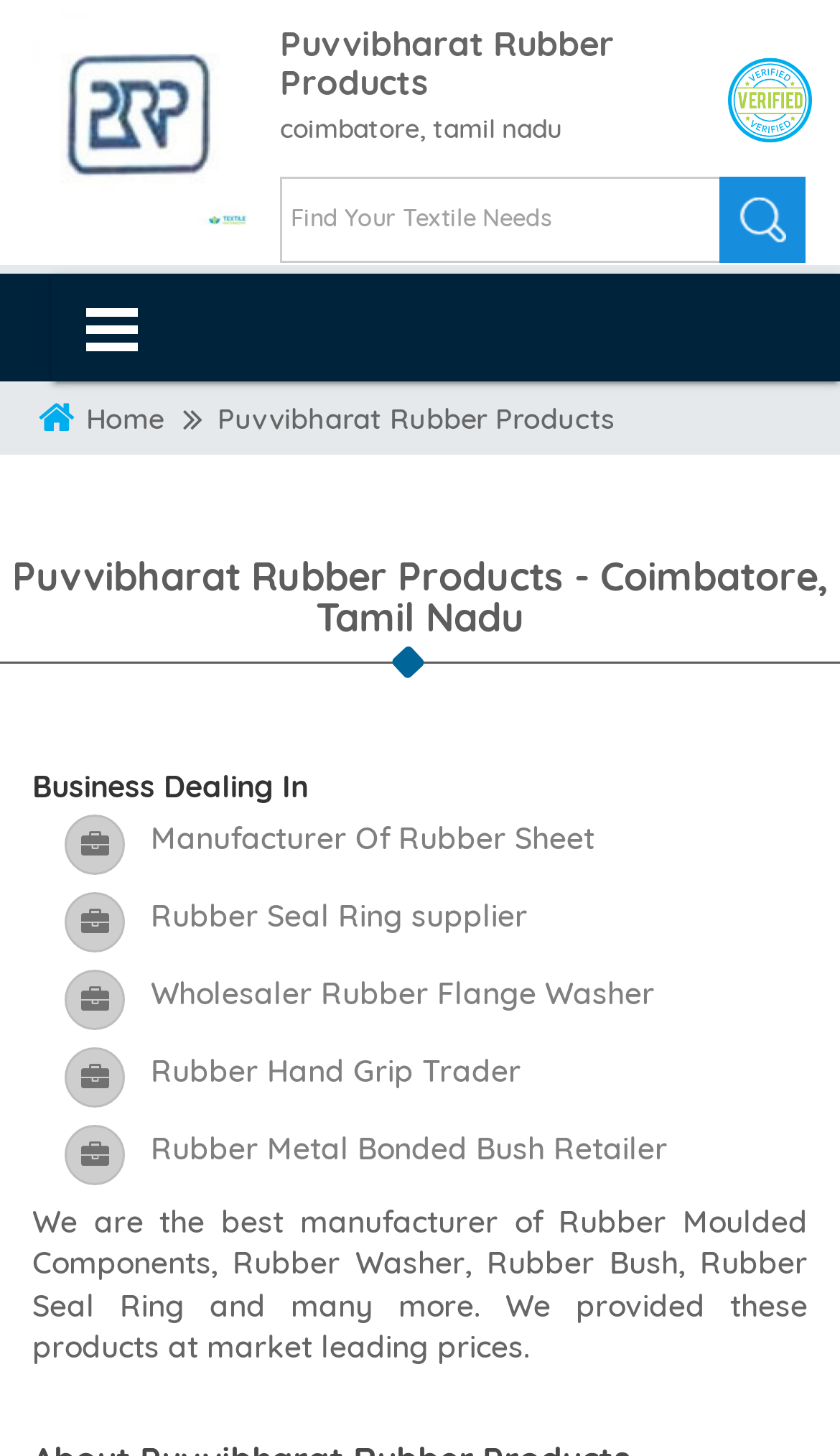Identify the bounding box for the UI element that is described as follows: "Puvvibharat Rubber Products".

[0.259, 0.269, 0.731, 0.303]